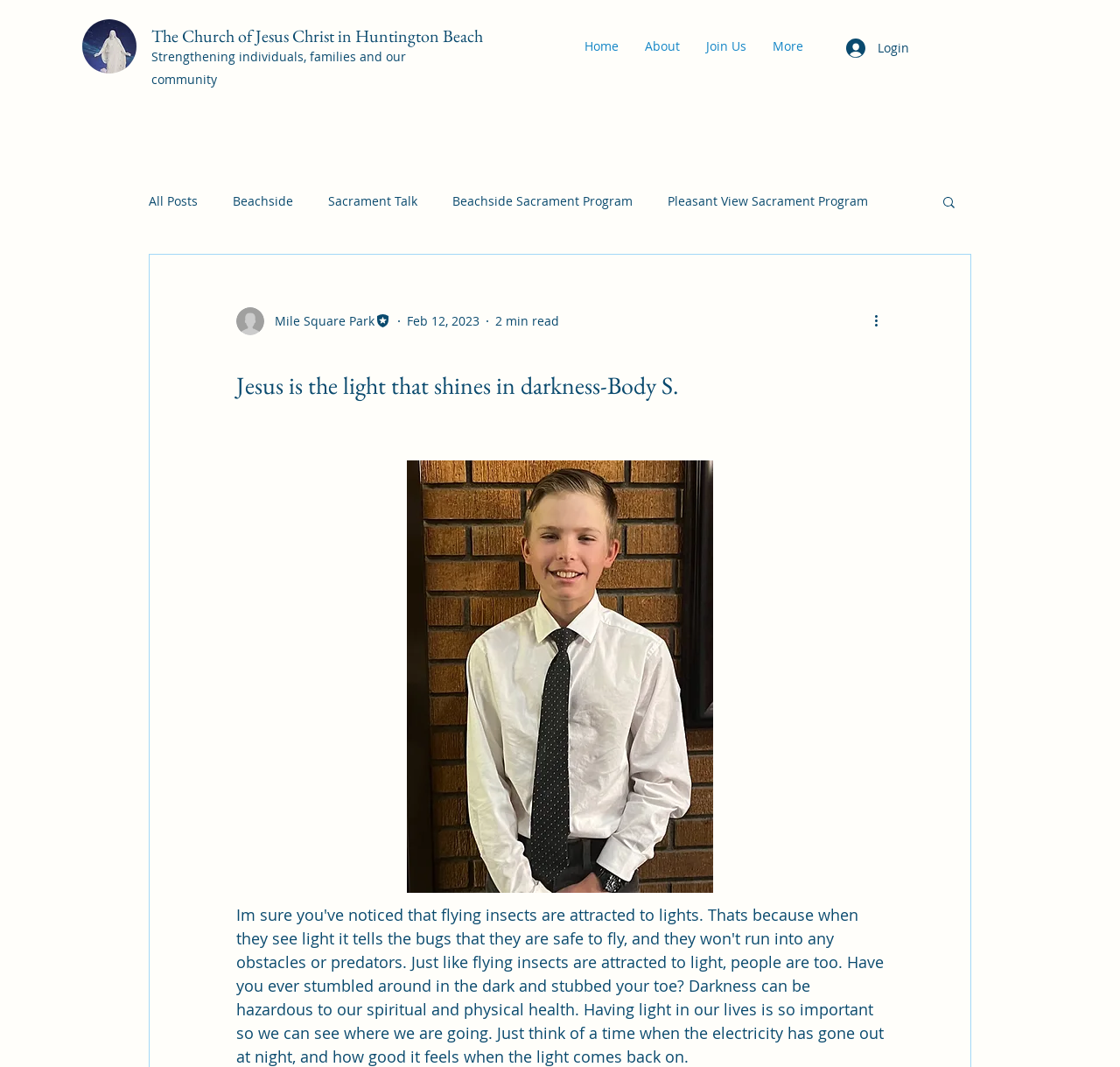Please determine the bounding box coordinates, formatted as (top-left x, top-left y, bottom-right x, bottom-right y), with all values as floating point numbers between 0 and 1. Identify the bounding box of the region described as: Come Follow Me Richardson

[0.366, 0.312, 0.513, 0.327]